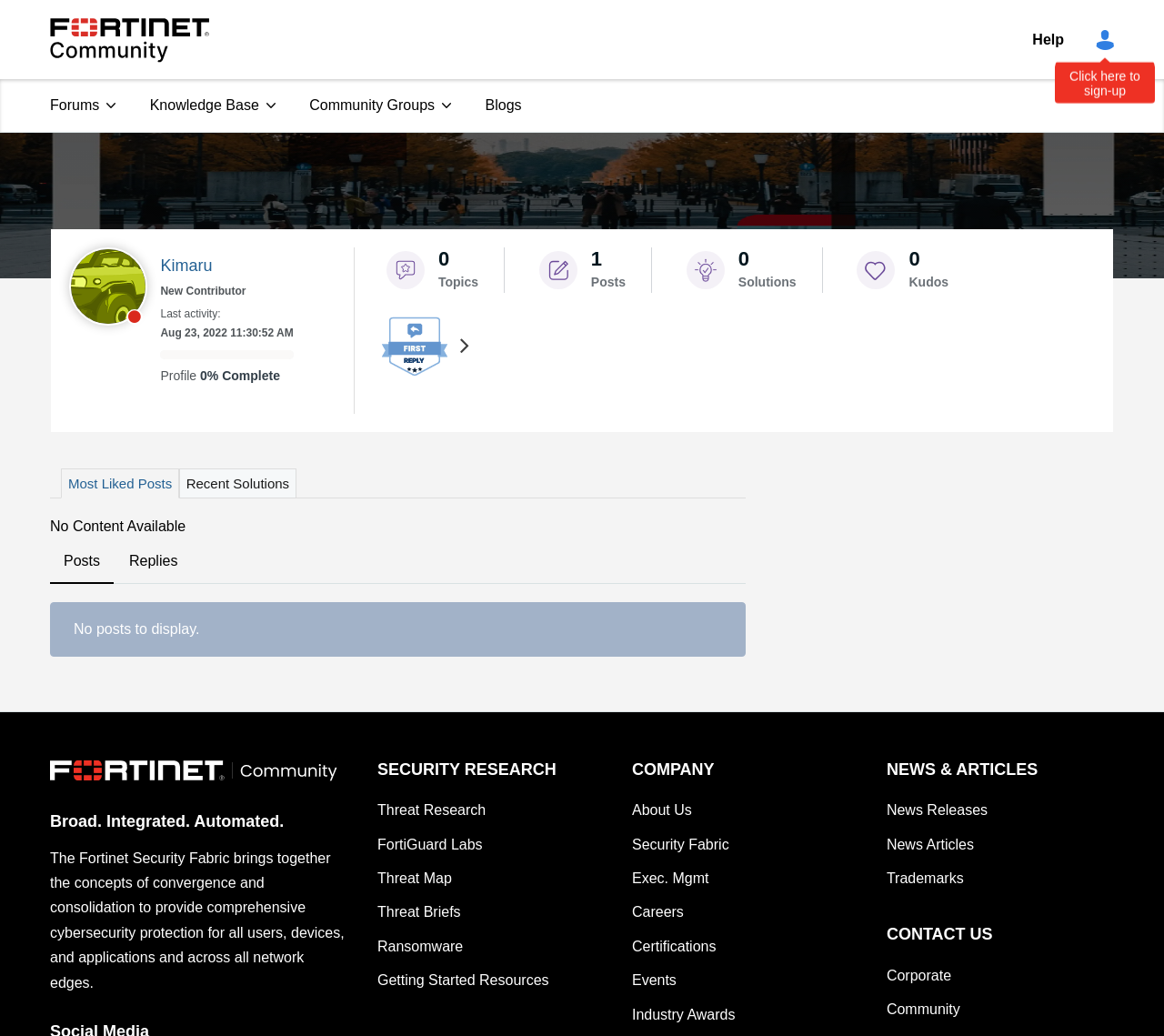What is the name of the community?
Please provide a comprehensive answer based on the information in the image.

The name of the community can be found in the top-left corner of the webpage, where it says 'About Kimaru - Fortinet Community'. This suggests that the community is called Fortinet Community.